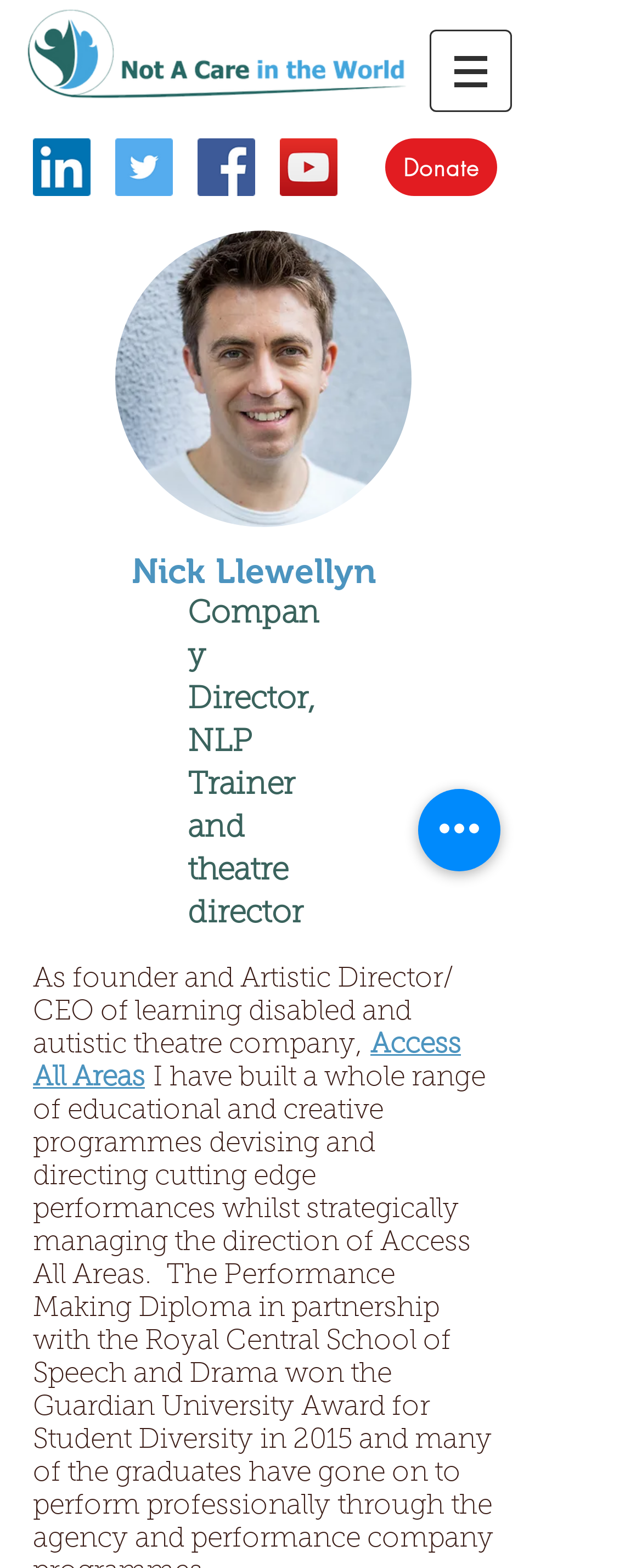Bounding box coordinates are specified in the format (top-left x, top-left y, bottom-right x, bottom-right y). All values are floating point numbers bounded between 0 and 1. Please provide the bounding box coordinate of the region this sentence describes: Donate

[0.6, 0.088, 0.774, 0.125]